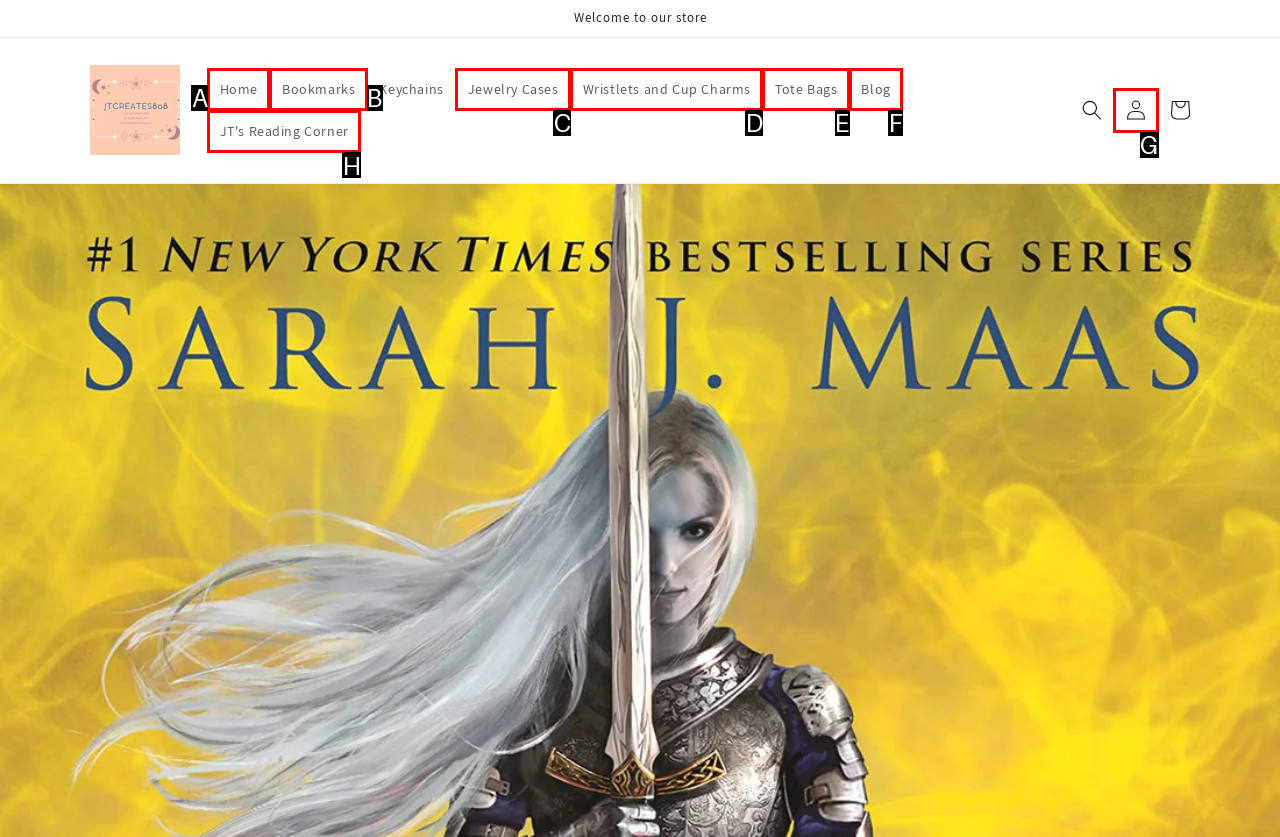Indicate the UI element to click to perform the task: log in to the account. Reply with the letter corresponding to the chosen element.

G